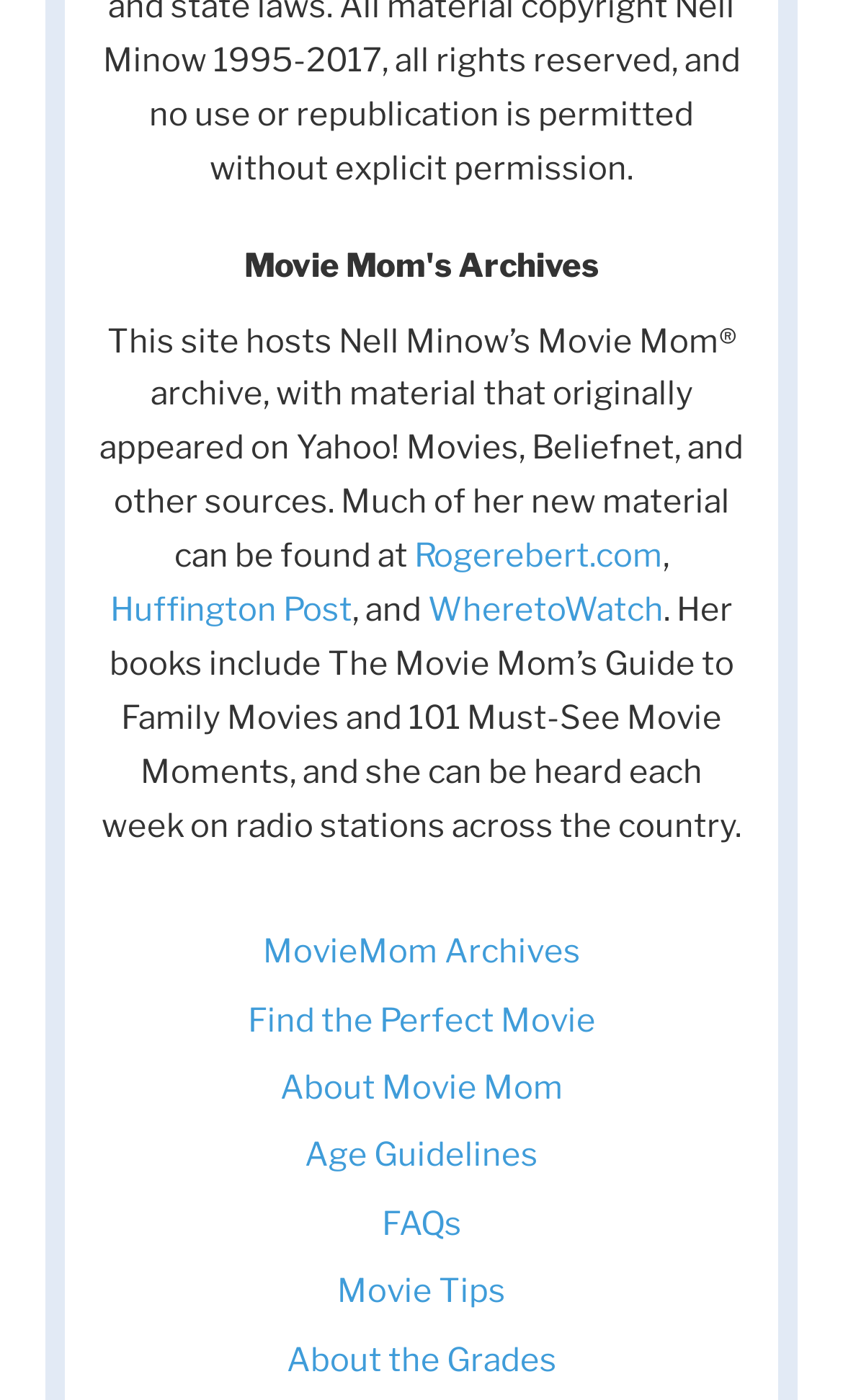Reply to the question with a brief word or phrase: What is the name of the archive hosted on this site?

Nell Minow’s Movie Mom